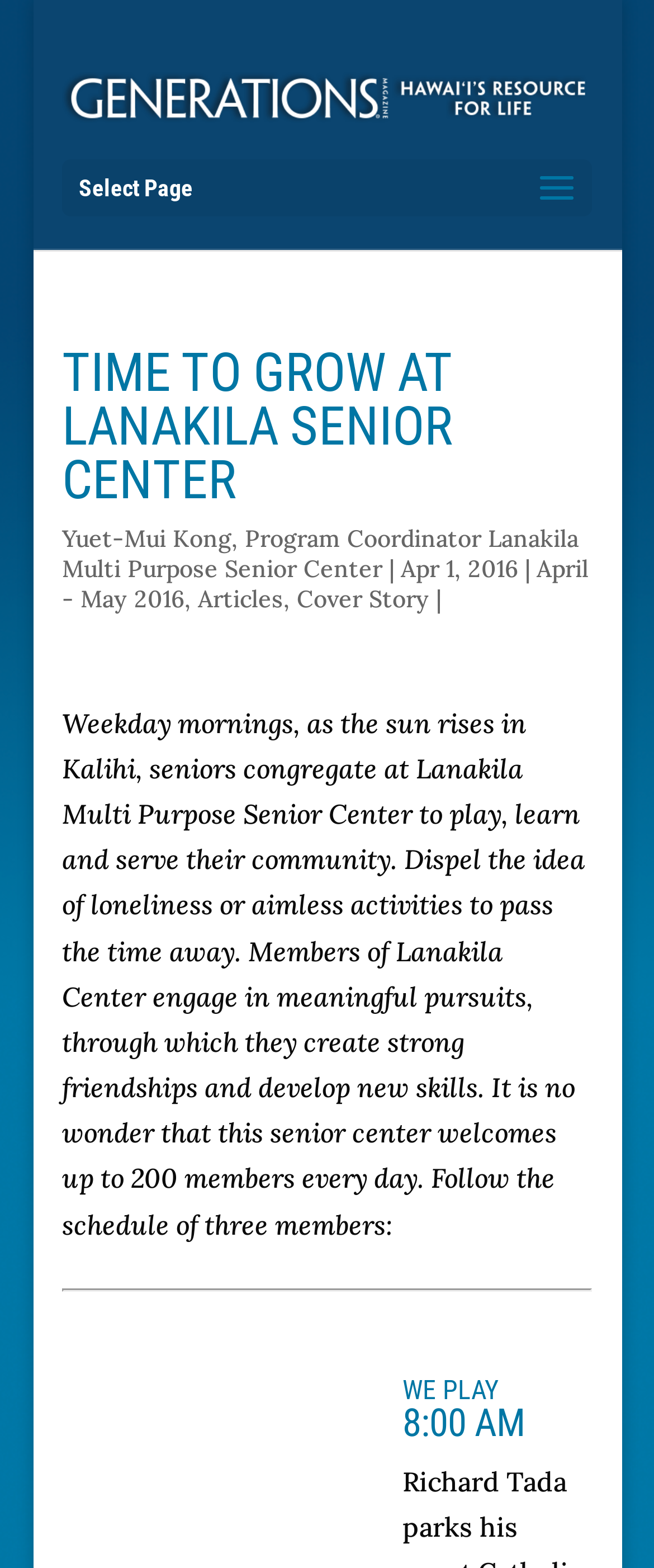What is the time mentioned in the heading?
Provide an in-depth and detailed explanation in response to the question.

I found the answer by looking at the heading '8:00 AM' which is located below the heading 'Generations Magazine - Time to Grow at Lanakila Senior Center - Image 02 WE PLAY'.